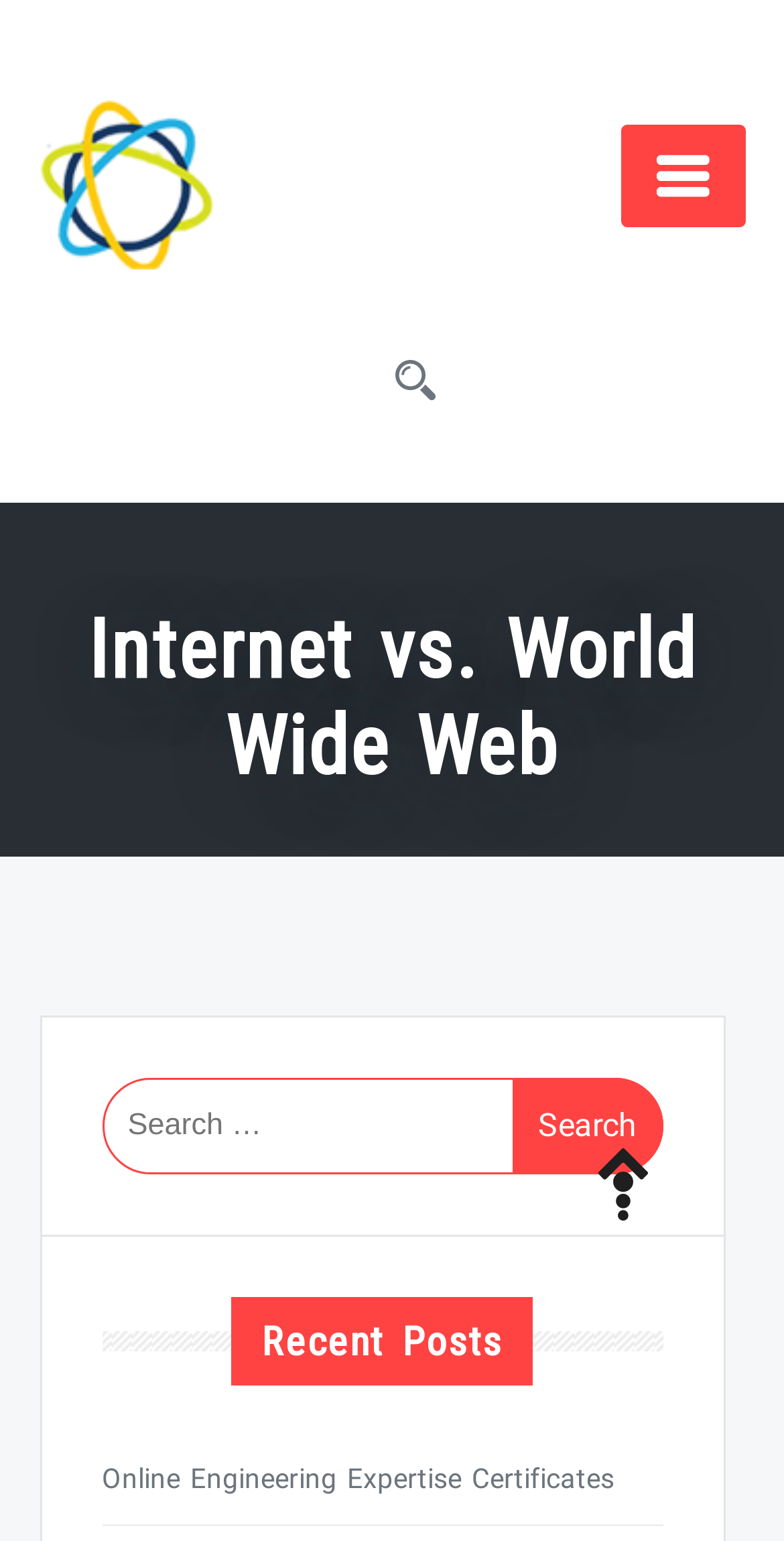How many recent posts are listed on the webpage?
Answer the question with a detailed and thorough explanation.

The webpage has a heading 'Recent Posts' and at least one link 'Online Engineering Expertise Certificates' listed below it. This suggests that there is at least one recent post listed on the webpage, but it is possible that there are more recent posts that are not visible in the current view.